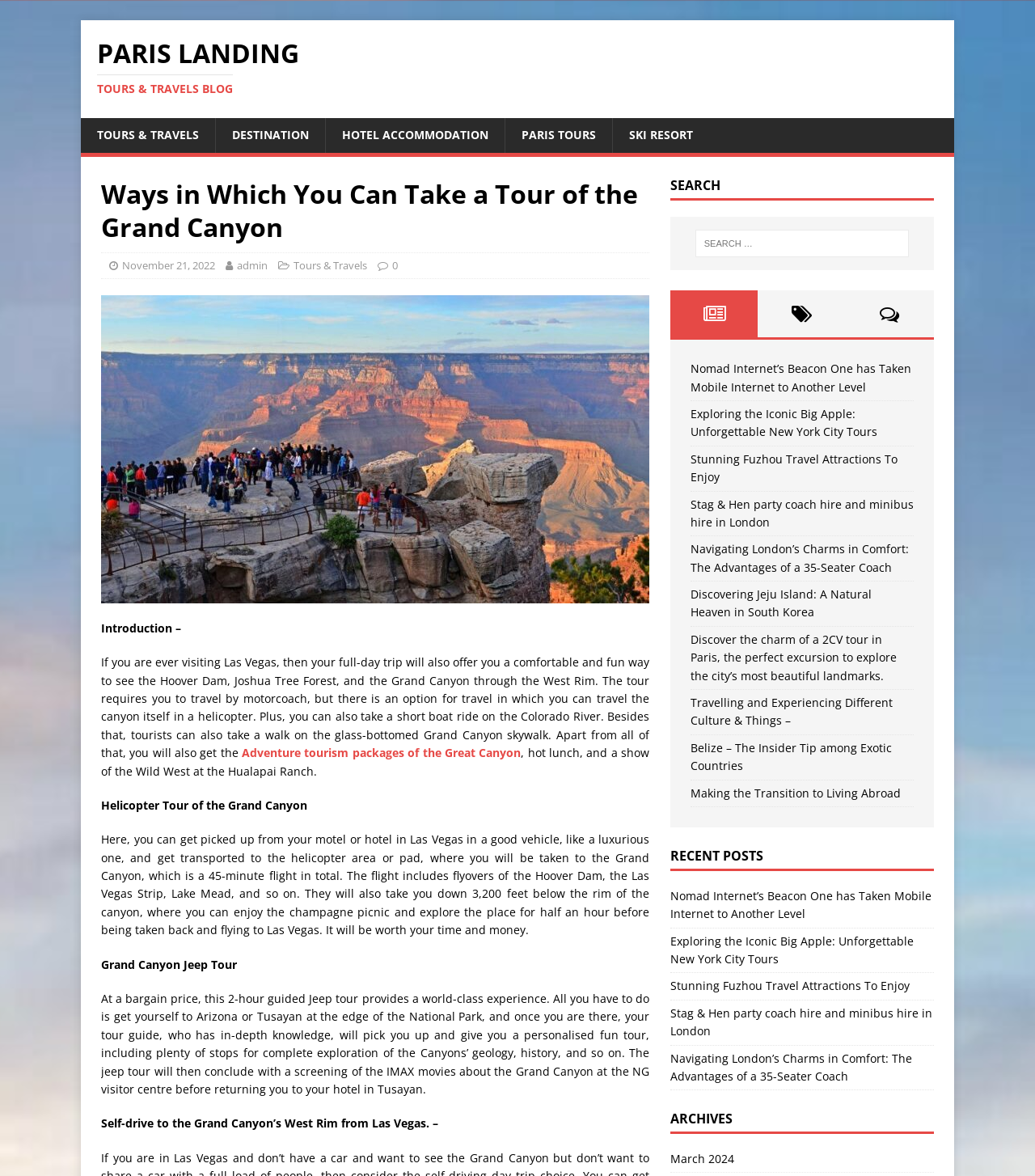Please extract the primary headline from the webpage.

Ways in Which You Can Take a Tour of the Grand Canyon